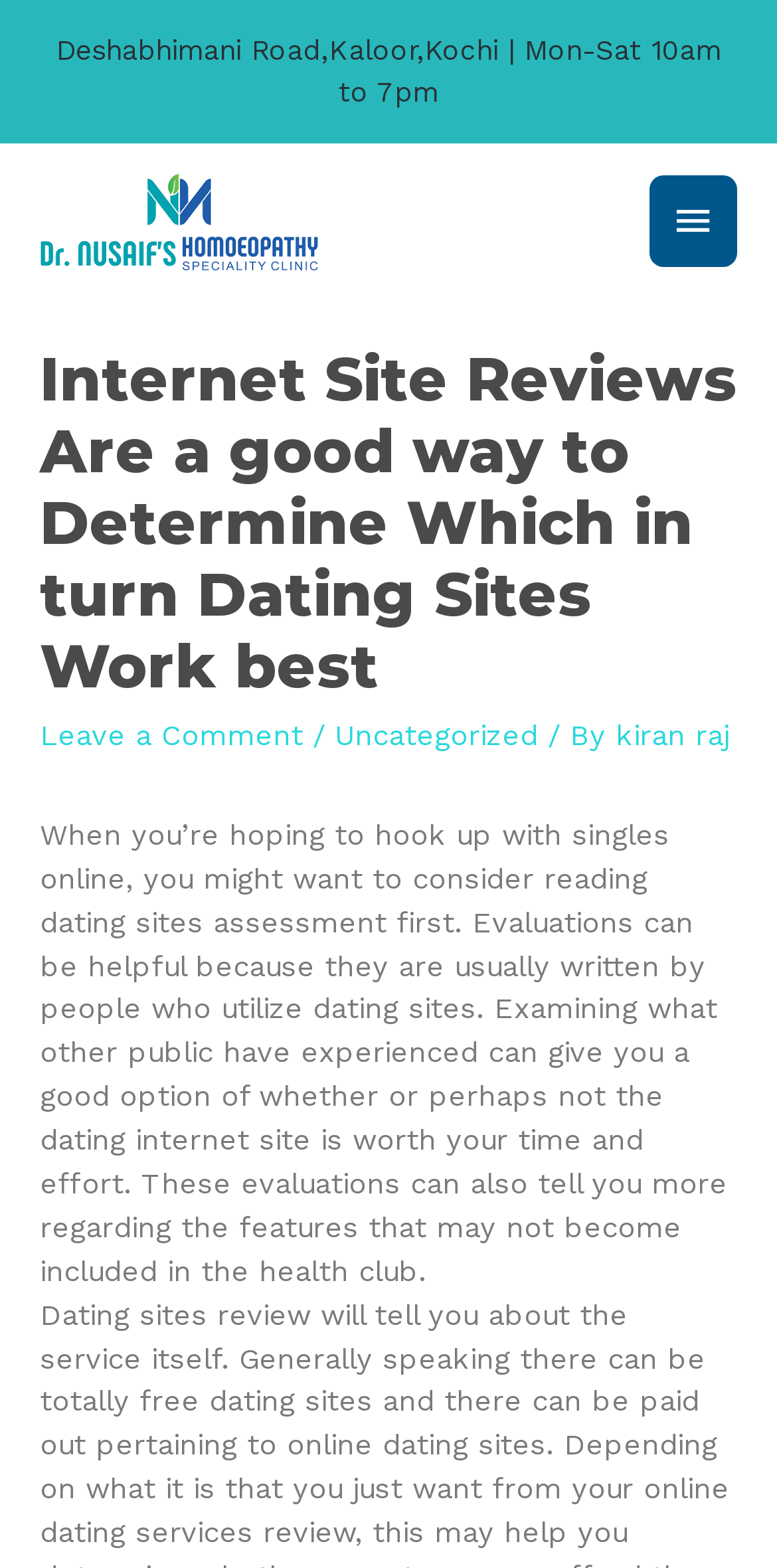Please answer the following question using a single word or phrase: 
What is the purpose of reading dating site reviews?

to know if the site is worth time